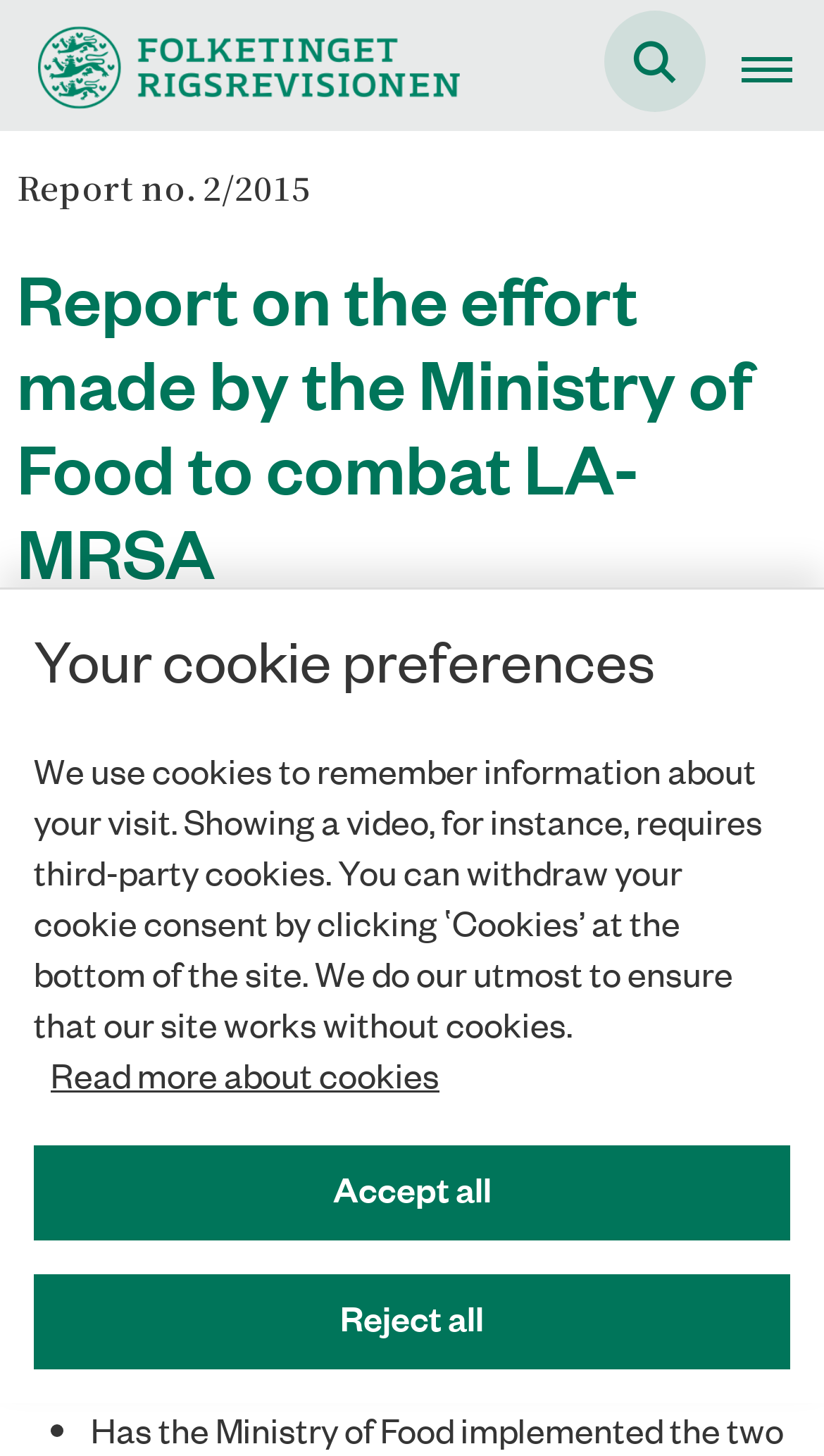Describe all significant elements and features of the webpage.

The webpage appears to be a report from the Ministry of Food, specifically Report no. 2/2015, dated 07-10-2015. At the top, there is a header section with a logo on the left and a link to the homepage on the right. Below the header, there is a button to fold out a search field and a link to open the main navigation.

The main content of the report is divided into sections. The title "Report on the effort made by the Ministry of Food to combat LA-MRSA" is prominently displayed, followed by a brief summary of the report. The report concerns the effort made by the Ministry of Food to combat resistant bacteria in food-producing livestock (LA-MRSA) and assesses the effectiveness of the initiatives launched by the ministry.

Below the summary, there are two bullet points with questions related to the report, including whether the Ministry of Food carried out a comprehensive risk assessment of LA-MRSA.

At the bottom of the page, there is a cookie banner with information about the website's use of cookies. The banner provides options to accept or reject all cookies, as well as a link to read more about cookies.